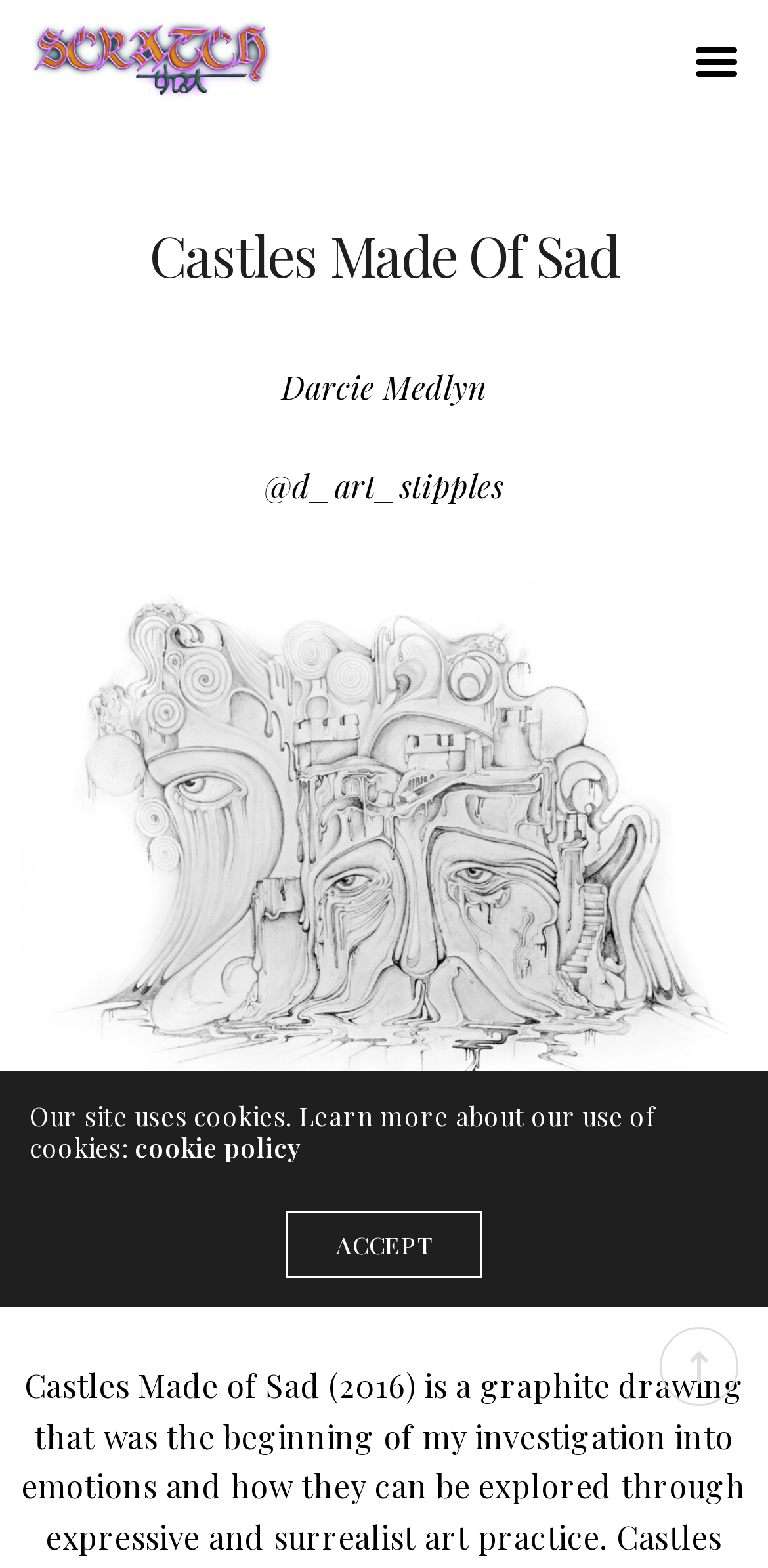Please answer the following question using a single word or phrase: 
Is there an image associated with the article?

Yes